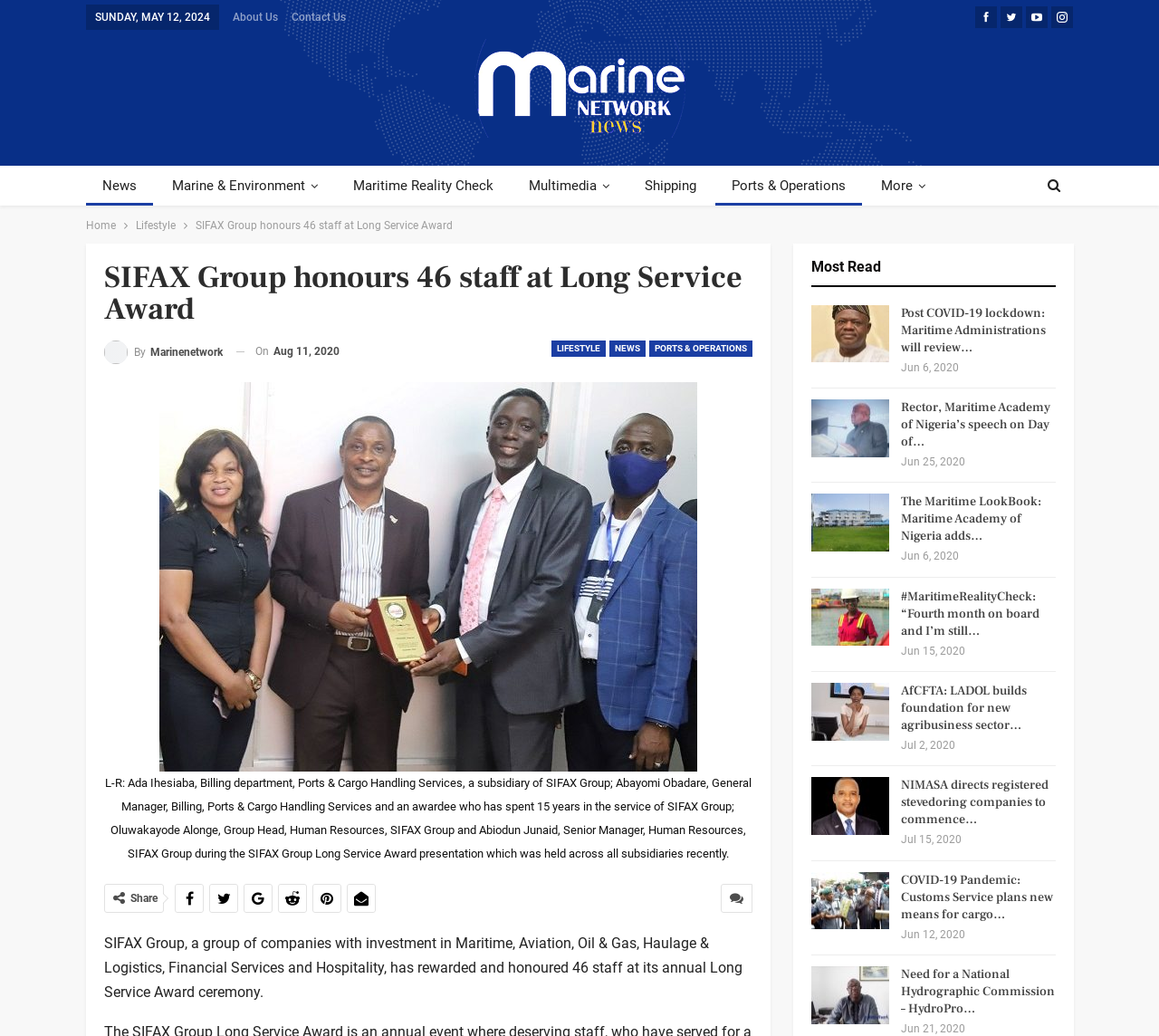Find the bounding box coordinates for the area that should be clicked to accomplish the instruction: "Click on About Us".

[0.201, 0.01, 0.24, 0.023]